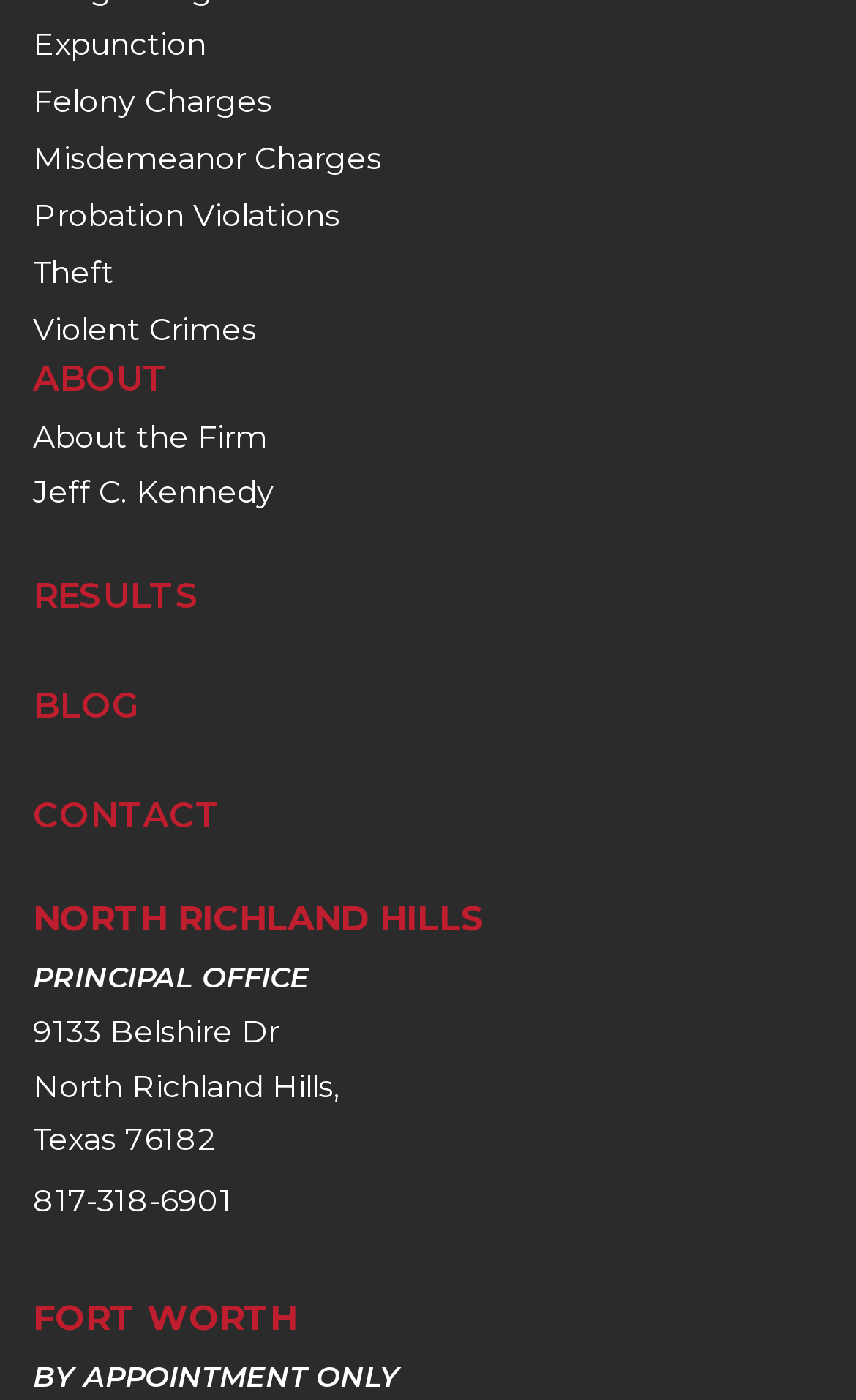Find and indicate the bounding box coordinates of the region you should select to follow the given instruction: "Learn about 'Violent Crimes'".

[0.038, 0.22, 0.3, 0.249]